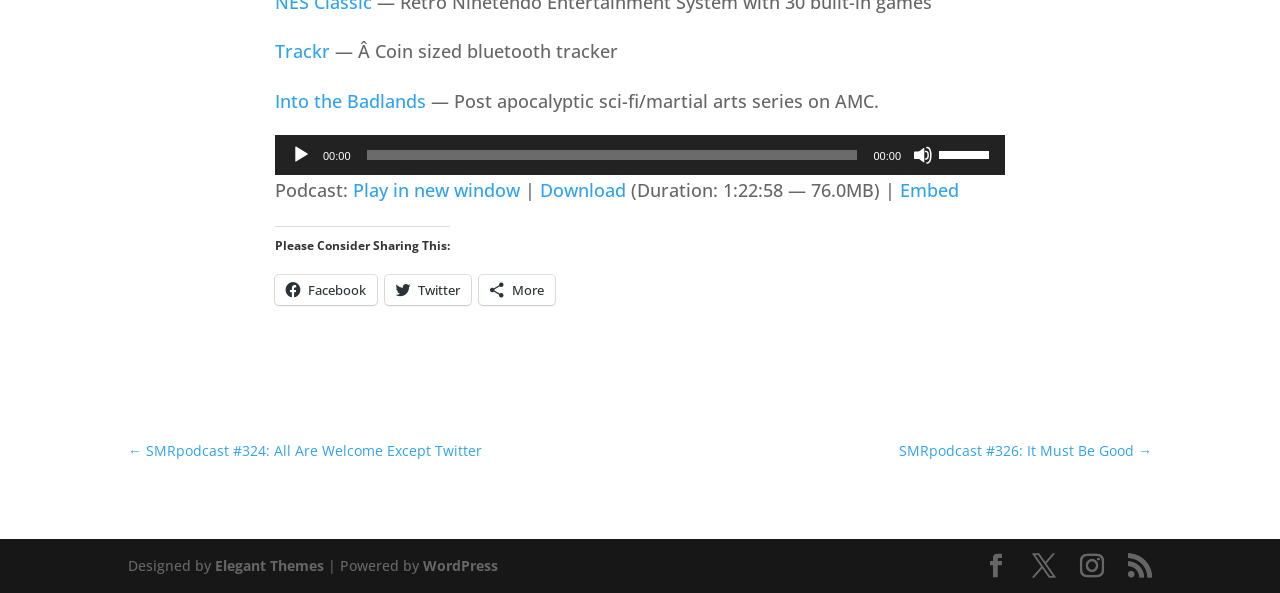Consider the image and give a detailed and elaborate answer to the question: 
What is the function of the button with a text of 'Mute'?

The button with a text of 'Mute' is located within the Audio Player application and is used to mute the audio playback. It is identified as a control for the Audio Player.